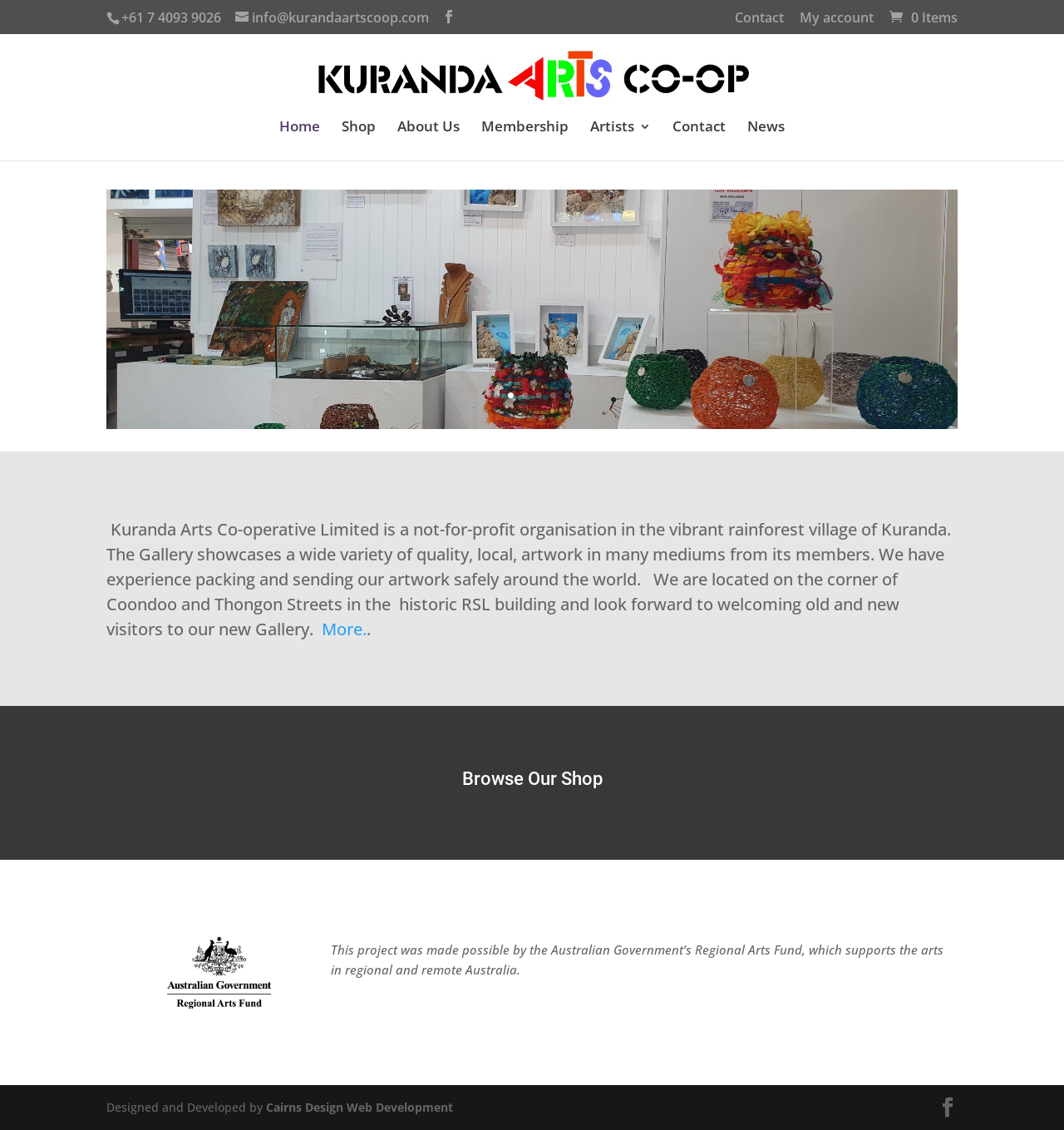Summarize the webpage with a detailed and informative caption.

The webpage is about Kuranda Arts Coop, a not-for-profit organization showcasing local artwork in various mediums. At the top, there is a phone number (+61 7 4093 9026) and an email address (info@kurandaartscoop.com) on the left, followed by three social media links and a "Contact" and "My account" link on the right. Below this, there is a logo of Kuranda Arts Coop with the organization's name.

The main navigation menu is located below the logo, with links to "Home", "Shop", "About Us", "Membership", "Artists", "Contact", and "News". 

The main content area is divided into two sections. On the left, there is a brief introduction to Kuranda Arts Coop, describing its location and the types of artwork showcased. Below this, there is a "Browse Our Shop" heading, followed by a "More" link.

On the right side of the main content area, there are six pagination links (1 to 6) arranged horizontally. At the bottom of the page, there is a message acknowledging the support of the Australian Government's Regional Arts Fund. 

Finally, at the very bottom of the page, there is a copyright notice with a link to the website developer, Cairns Design Web Development, and a social media link.